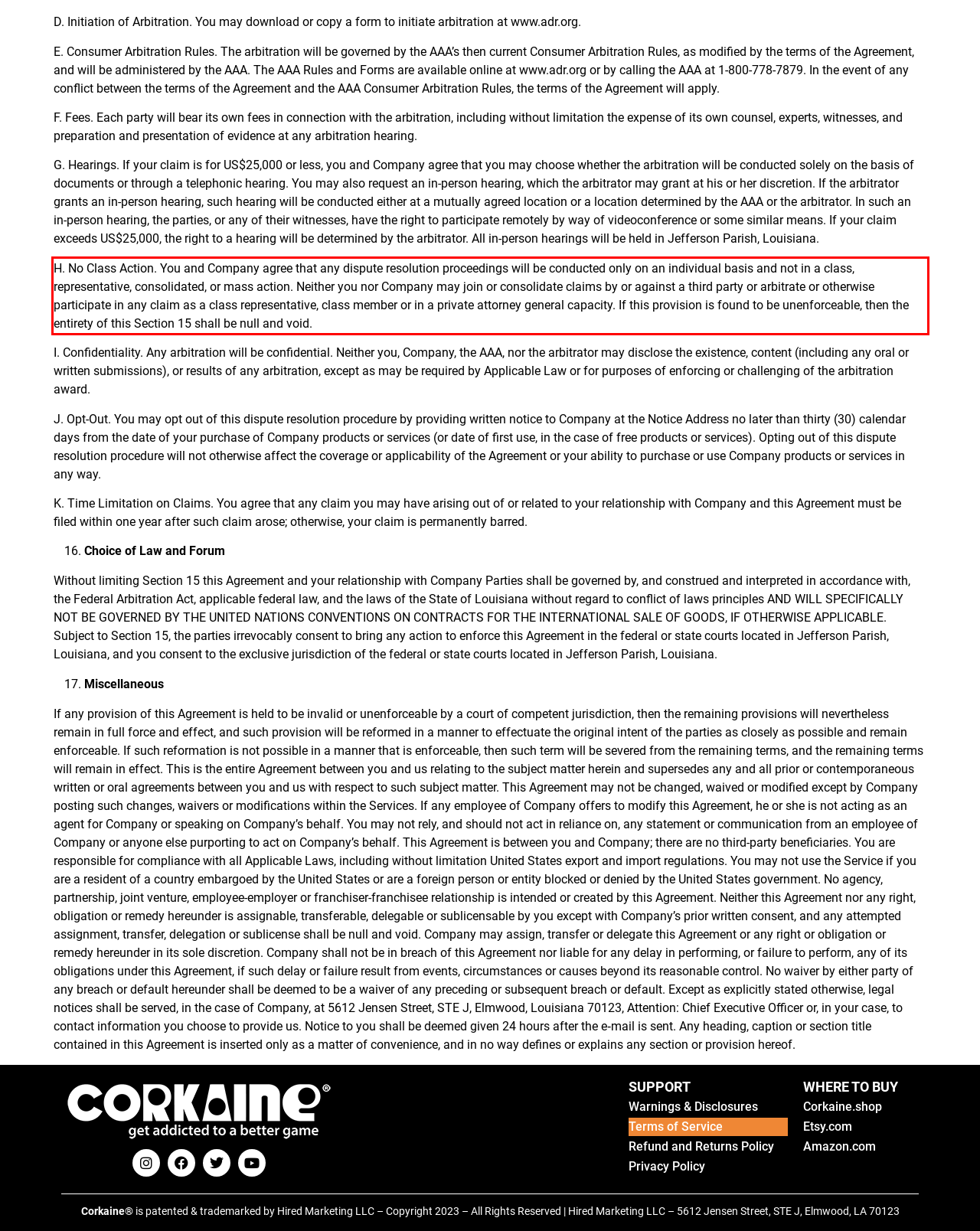Please identify and extract the text from the UI element that is surrounded by a red bounding box in the provided webpage screenshot.

H. No Class Action. You and Company agree that any dispute resolution proceedings will be conducted only on an individual basis and not in a class, representative, consolidated, or mass action. Neither you nor Company may join or consolidate claims by or against a third party or arbitrate or otherwise participate in any claim as a class representative, class member or in a private attorney general capacity. If this provision is found to be unenforceable, then the entirety of this Section 15 shall be null and void.